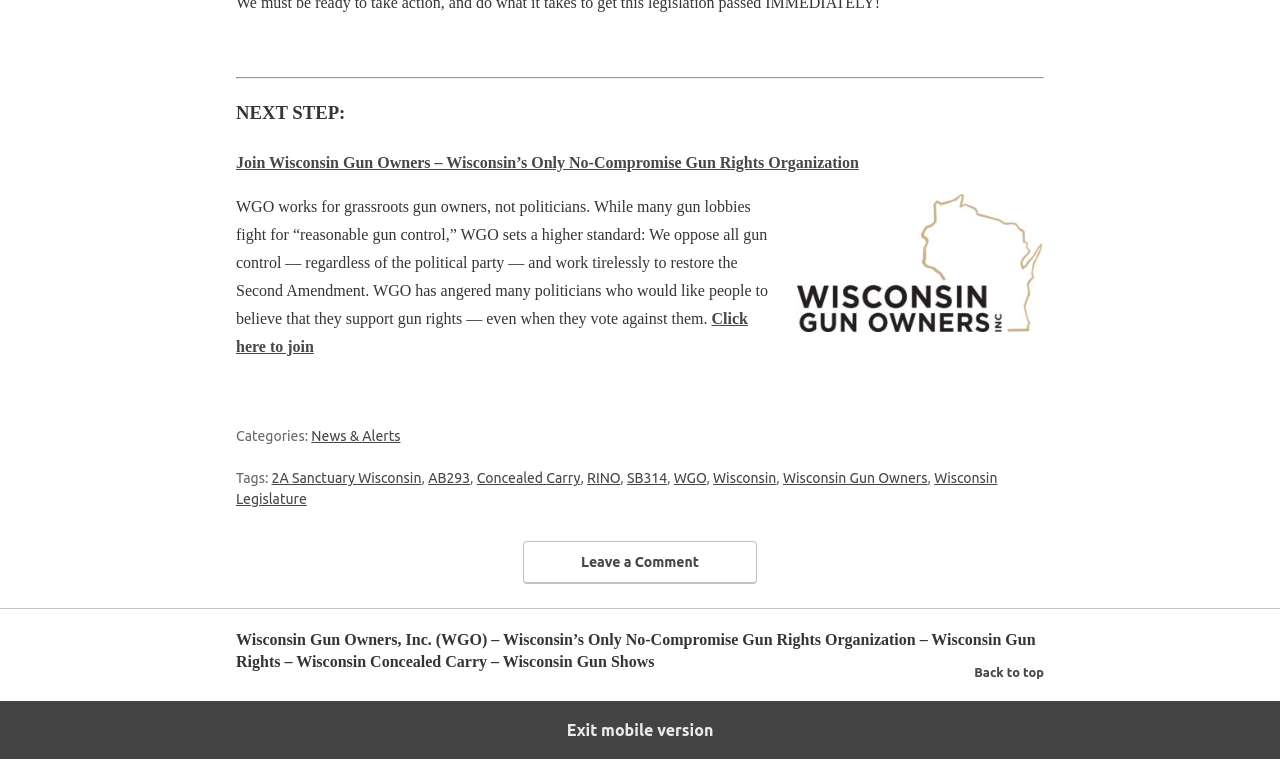Given the element description Leave a Comment, identify the bounding box coordinates for the UI element on the webpage screenshot. The format should be (top-left x, top-left y, bottom-right x, bottom-right y), with values between 0 and 1.

[0.409, 0.713, 0.591, 0.77]